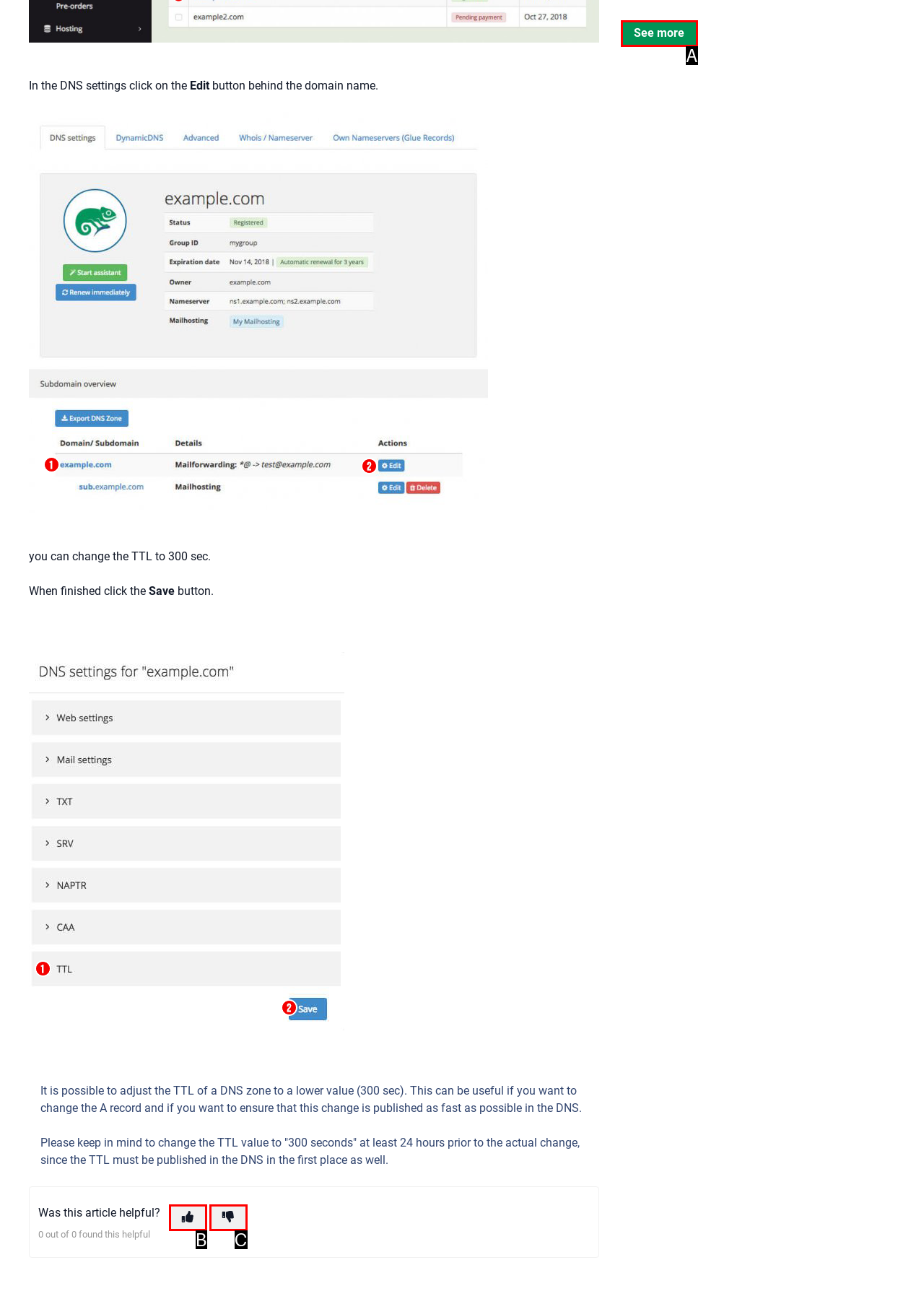Tell me the letter of the HTML element that best matches the description: aria-label="This article was not helpful" from the provided options.

C